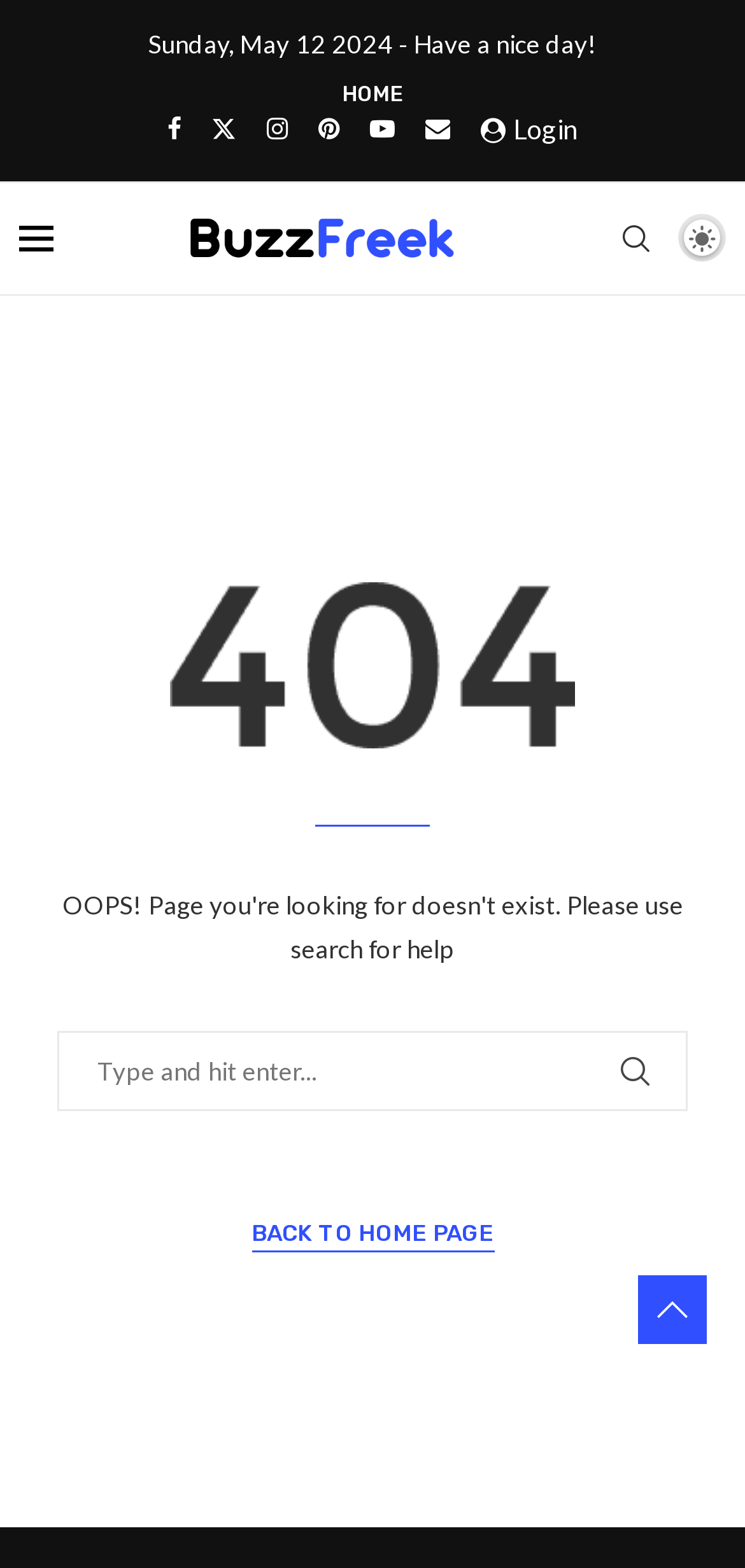How many social media links are available?
Refer to the screenshot and answer in one word or phrase.

6